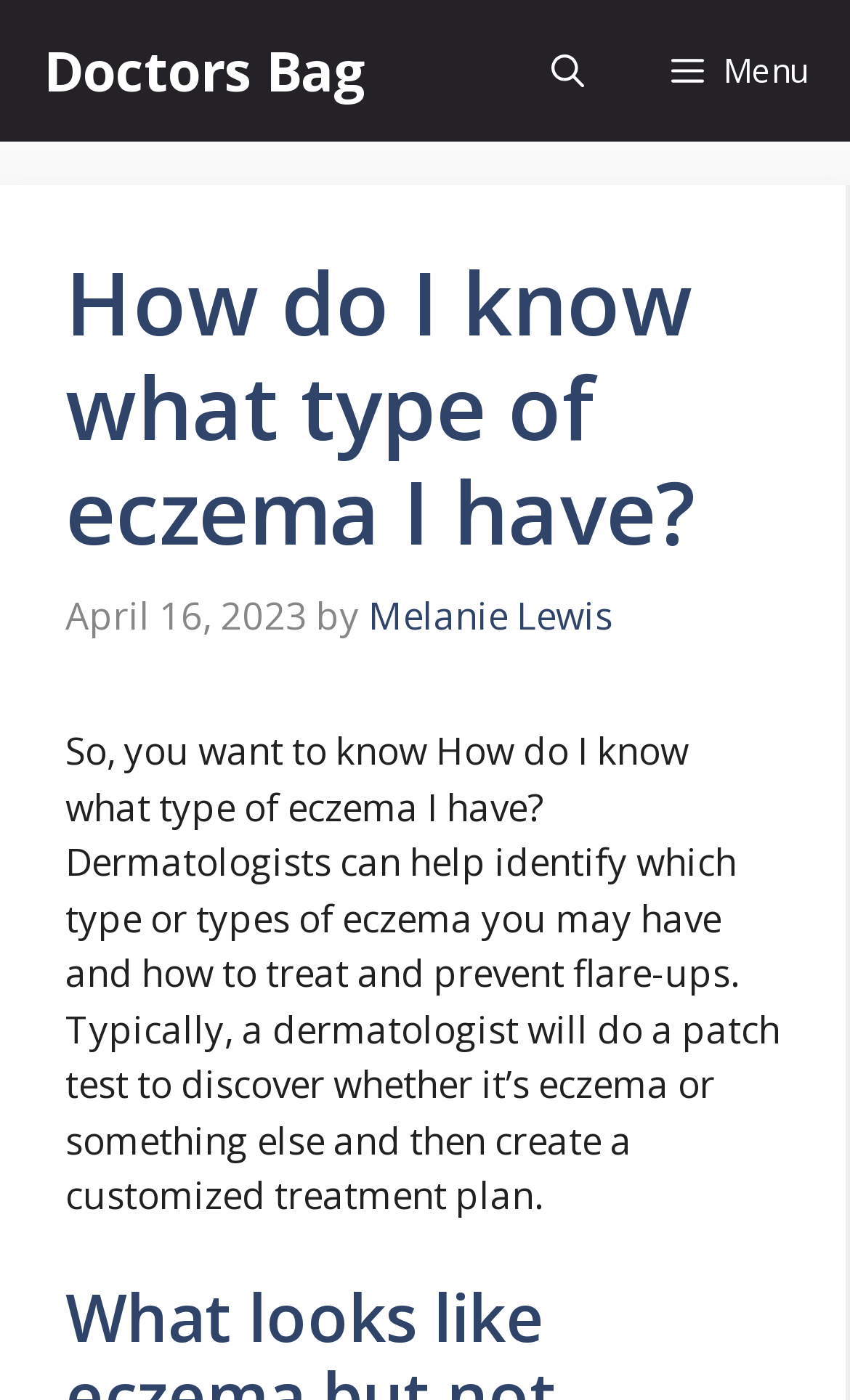Please respond to the question with a concise word or phrase:
Who wrote the article?

Melanie Lewis